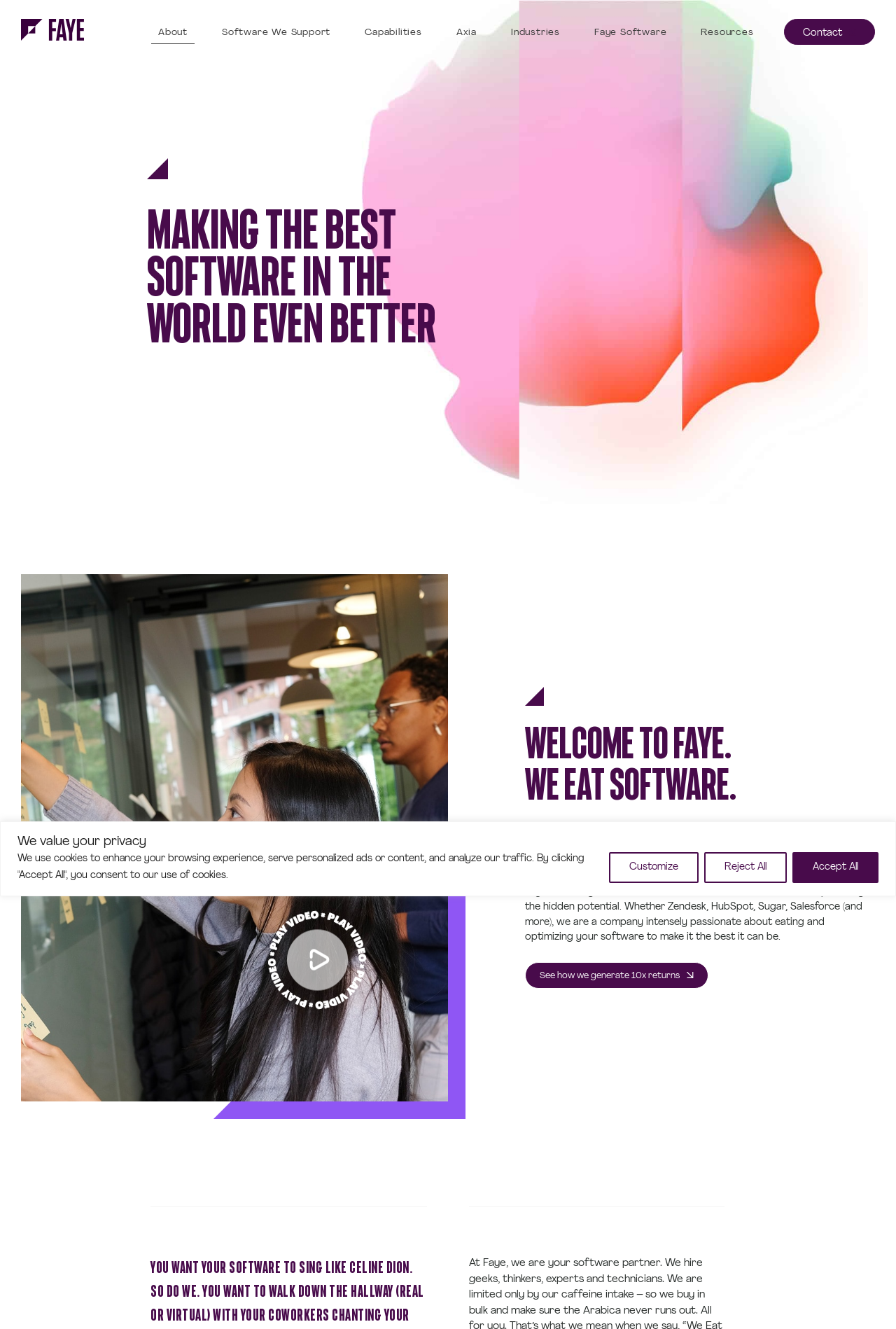Use a single word or phrase to answer the question:
What software does Faye support?

Zendesk, HubSpot, Sugar, Salesforce